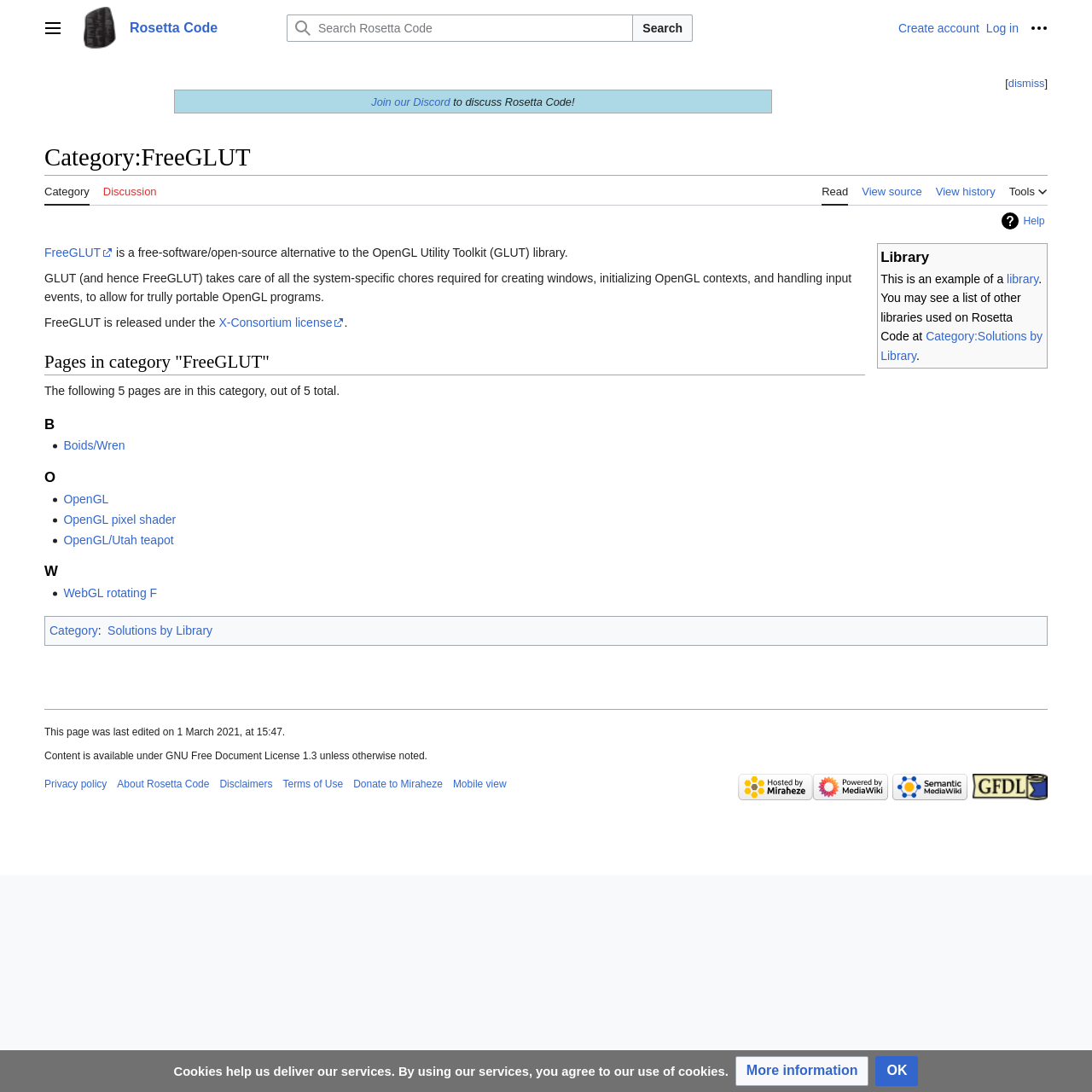Provide a one-word or short-phrase answer to the question:
What is the name of the library?

FreeGLUT